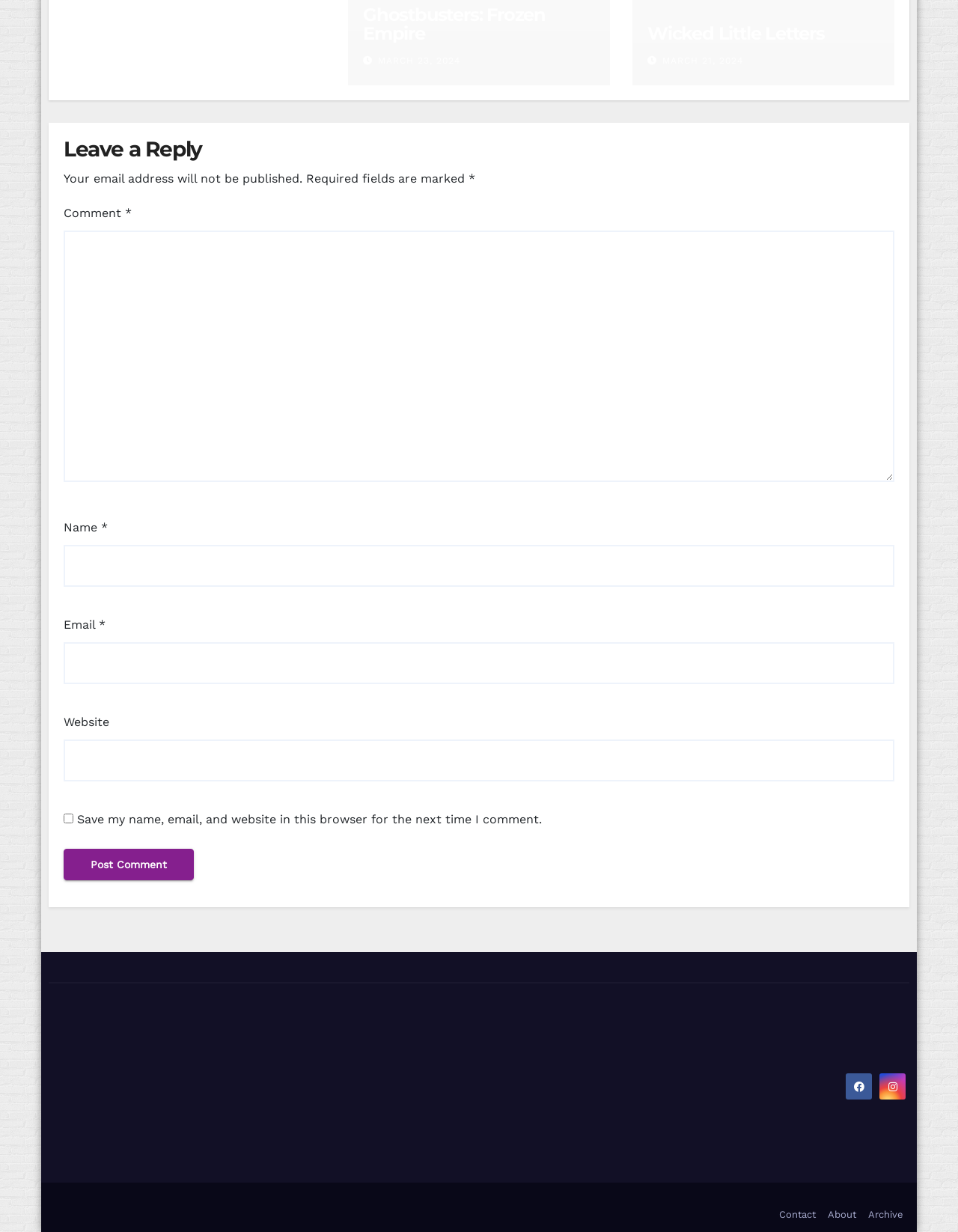Using the element description: "parent_node: Email * aria-describedby="email-notes" name="email"", determine the bounding box coordinates. The coordinates should be in the format [left, top, right, bottom], with values between 0 and 1.

[0.066, 0.521, 0.934, 0.555]